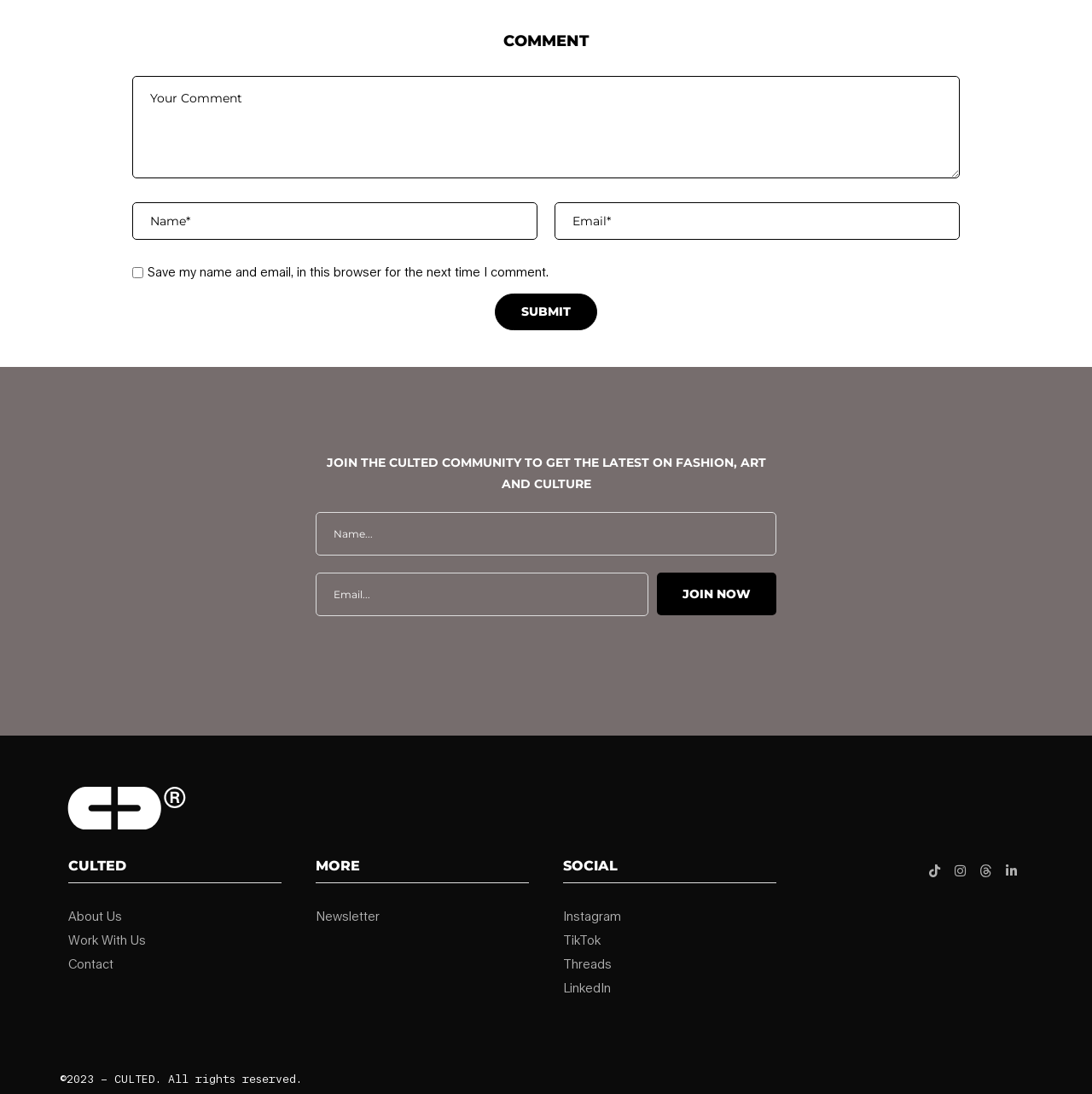Please specify the bounding box coordinates for the clickable region that will help you carry out the instruction: "Enter your comment".

[0.121, 0.07, 0.879, 0.163]